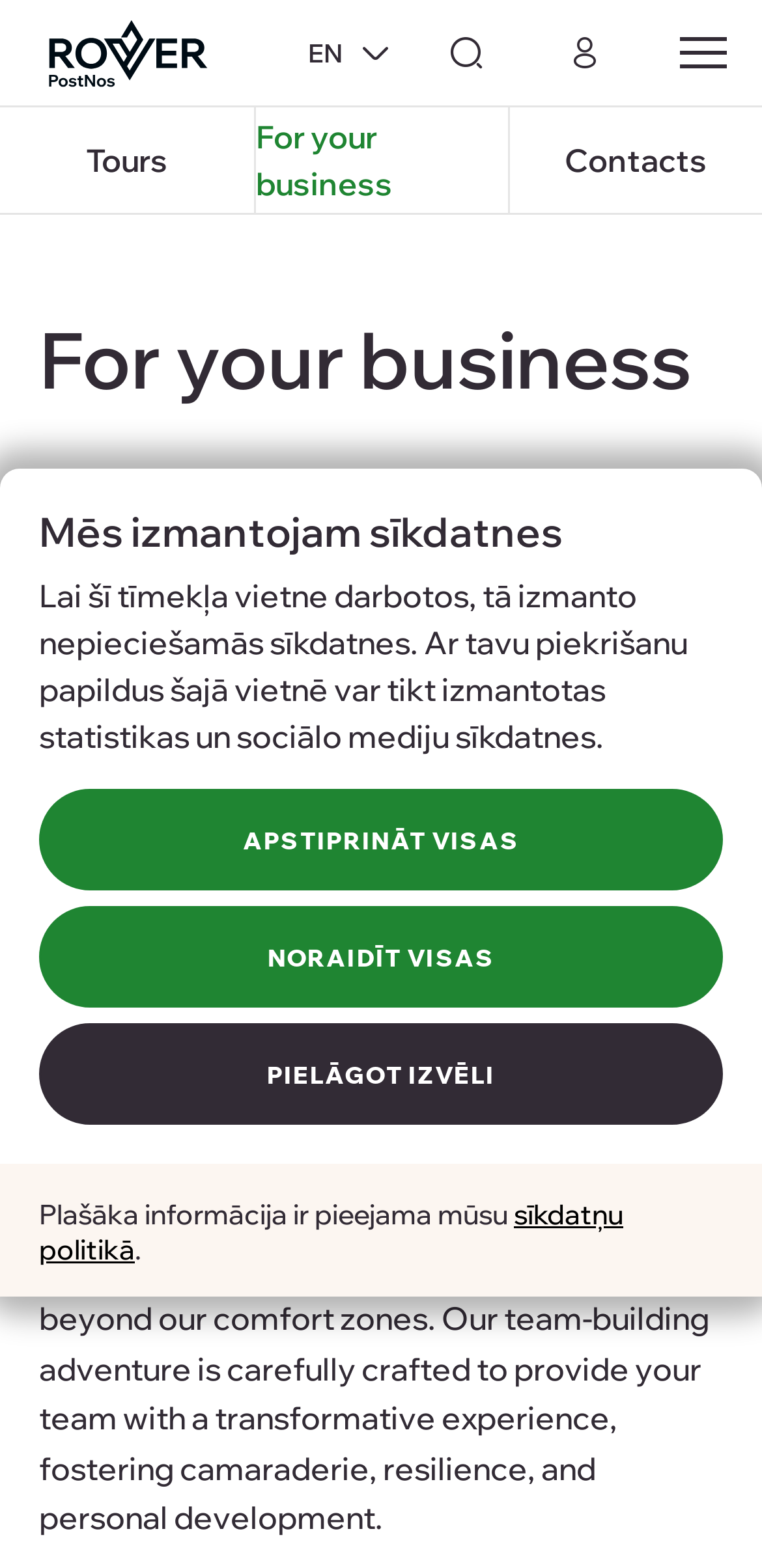How many navigation links are there?
Look at the image and provide a short answer using one word or a phrase.

4